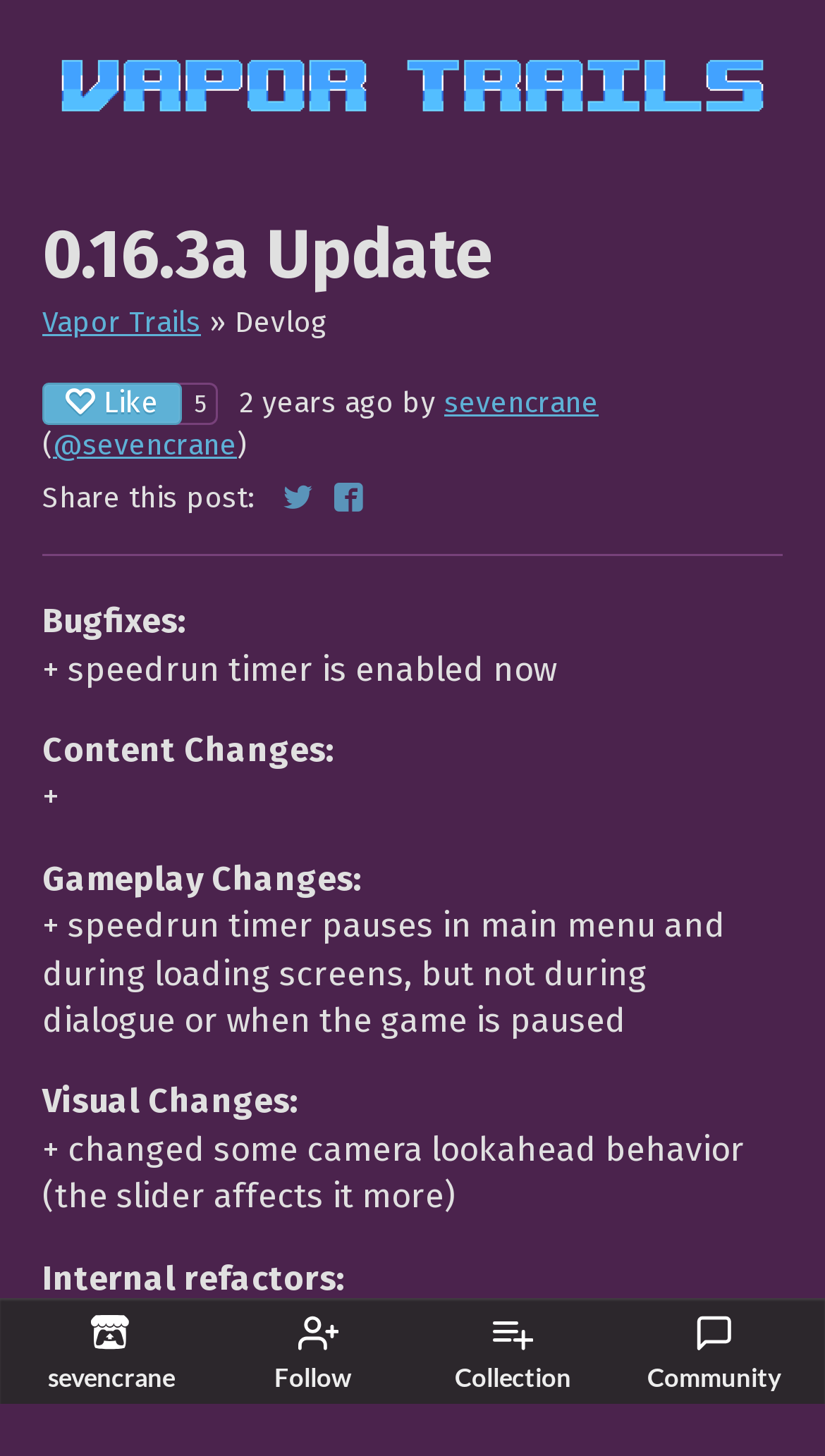Please locate the bounding box coordinates of the element that should be clicked to complete the given instruction: "Visit Vapor Trails".

[0.051, 0.209, 0.244, 0.234]